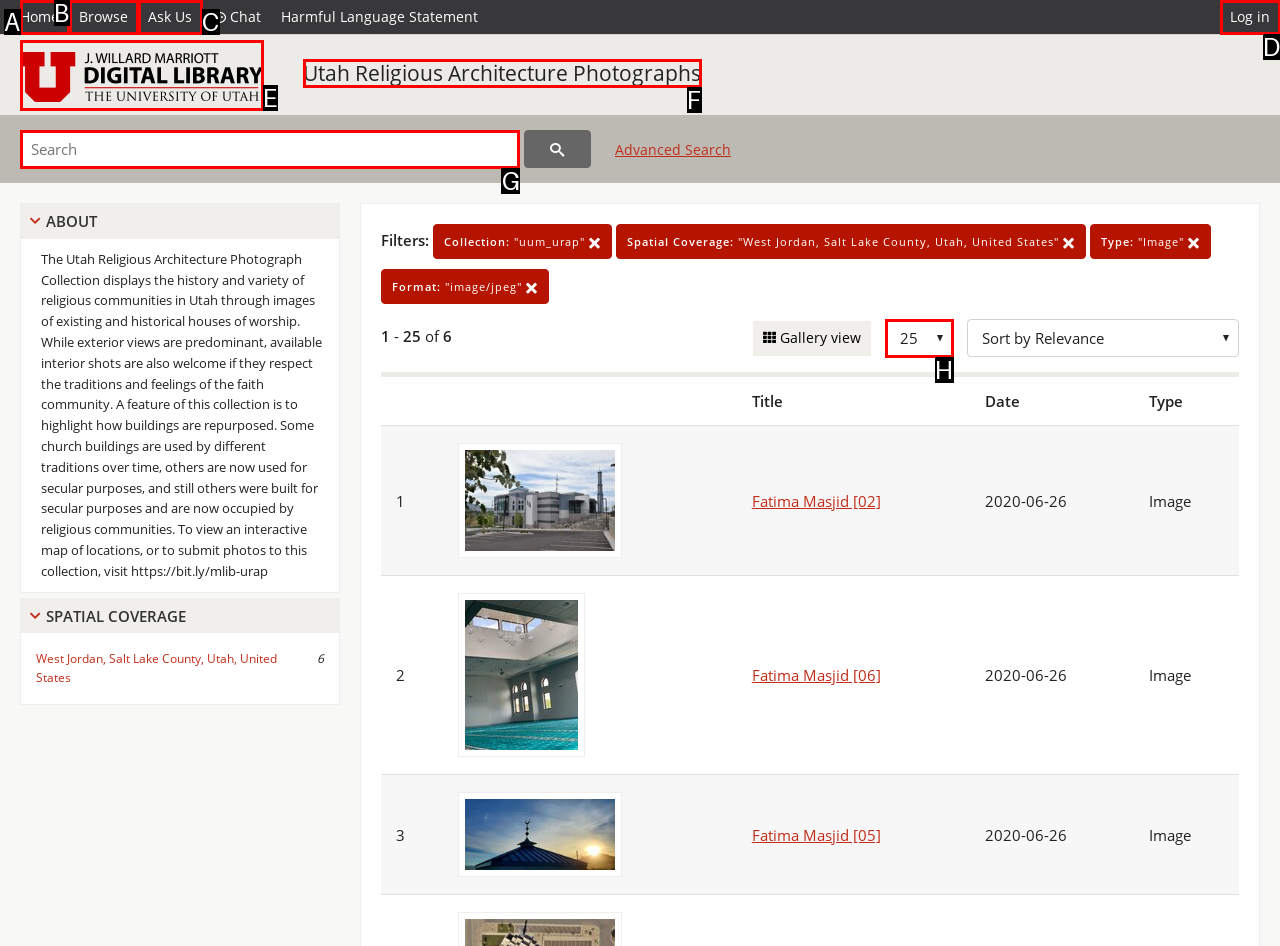Which HTML element should be clicked to complete the following task: Search for something?
Answer with the letter corresponding to the correct choice.

G